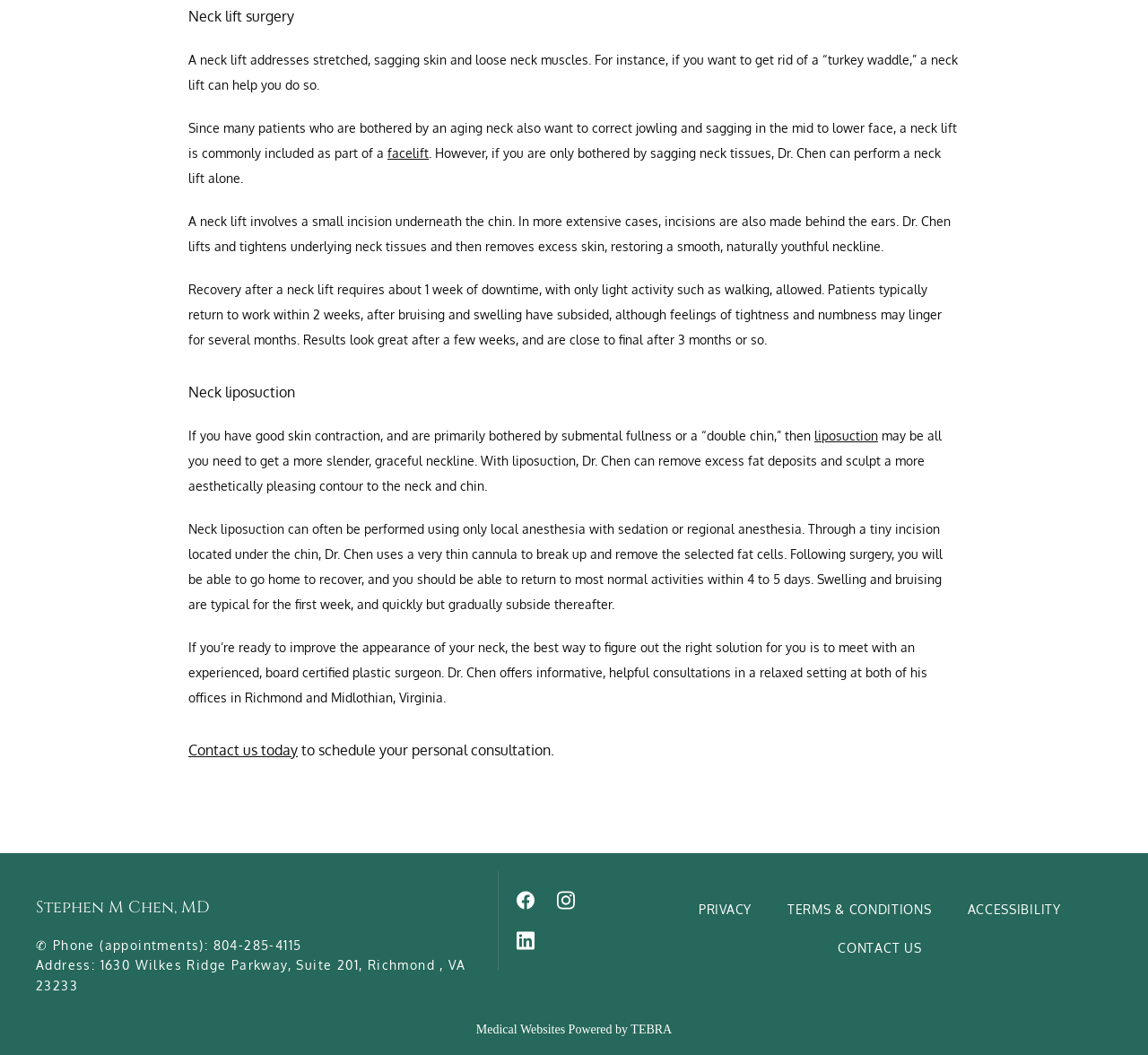What is the purpose of a neck lift?
Please answer the question with as much detail and depth as you can.

According to the webpage, a neck lift is a surgical procedure that aims to address stretched, sagging skin and loose neck muscles, which can help get rid of a 'turkey waddle'.